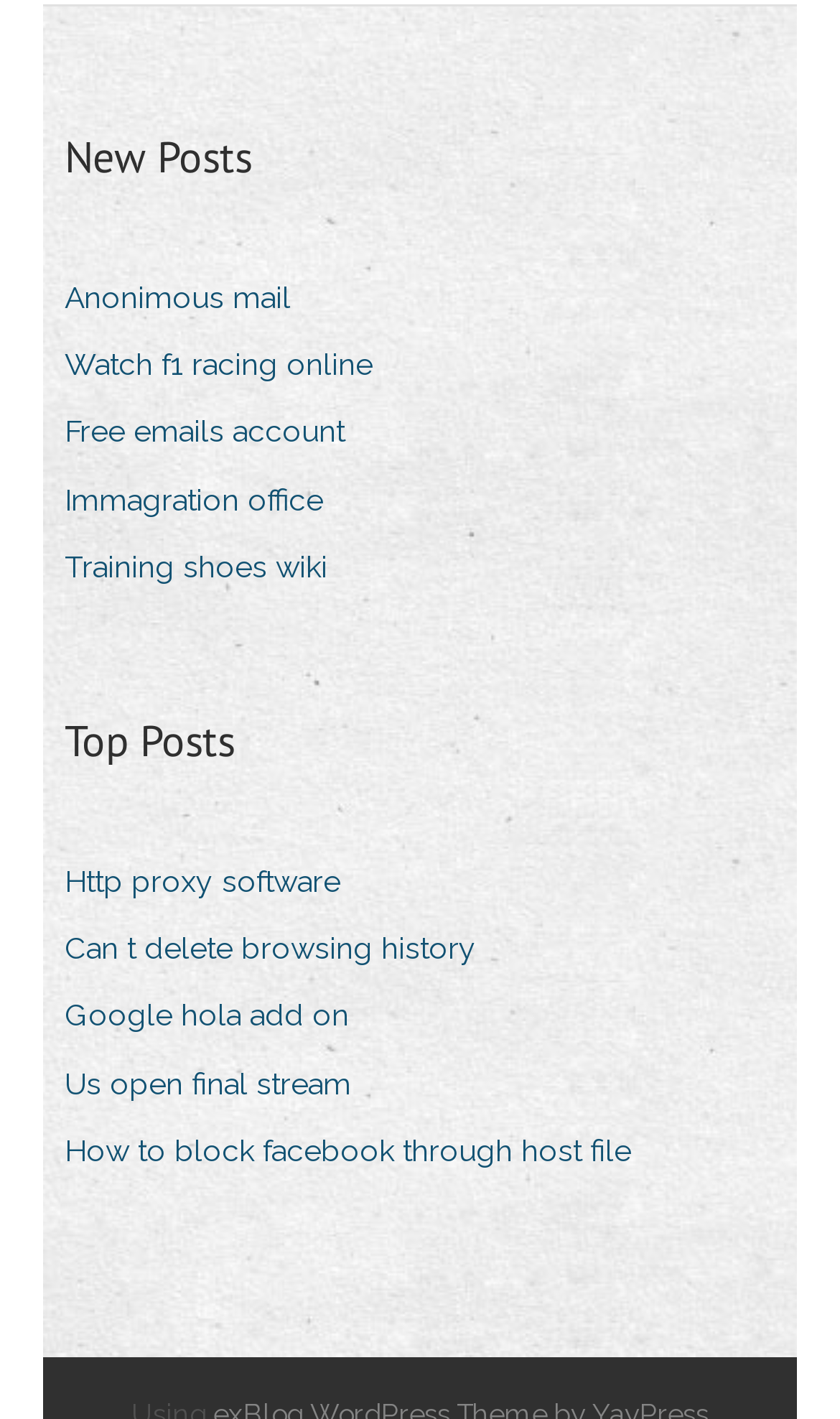Provide the bounding box coordinates for the UI element that is described by this text: "Anonimous mail". The coordinates should be in the form of four float numbers between 0 and 1: [left, top, right, bottom].

[0.077, 0.19, 0.385, 0.231]